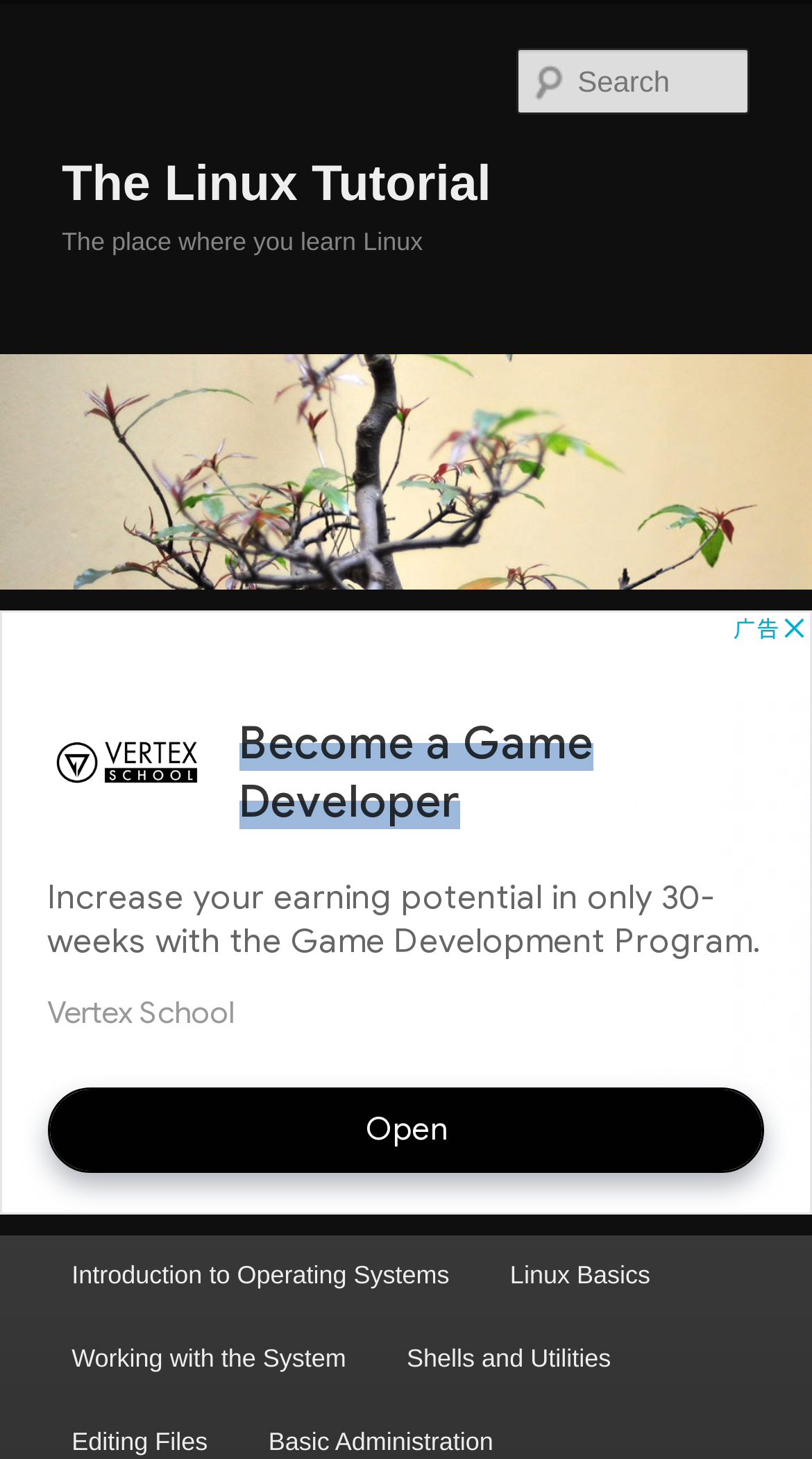How many main menu items are there?
Please respond to the question thoroughly and include all relevant details.

I can see four links under the 'Main menu' heading, which are 'Introduction to Operating Systems', 'Linux Basics', 'Working with the System', and 'Shells and Utilities'. Therefore, there are four main menu items.